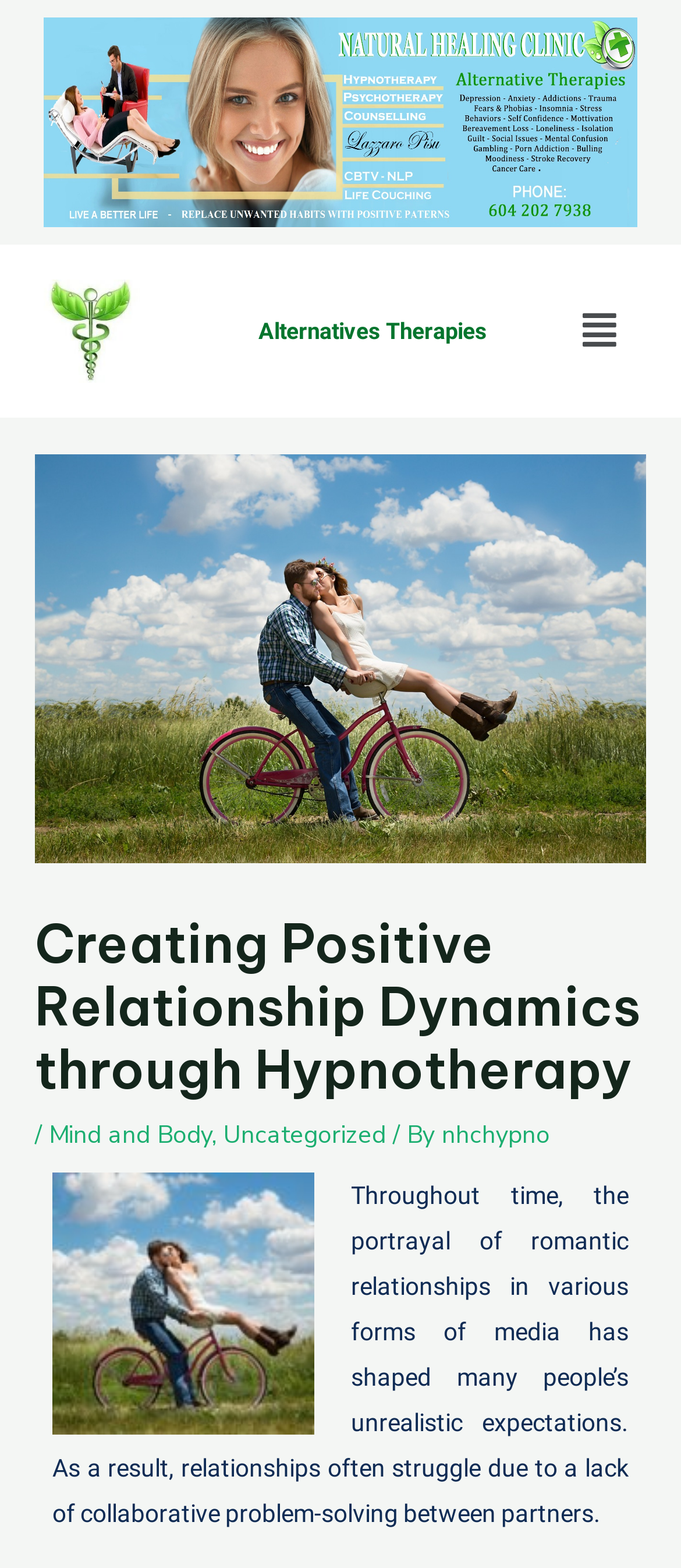Determine the bounding box coordinates for the UI element matching this description: "parent_node: En".

None